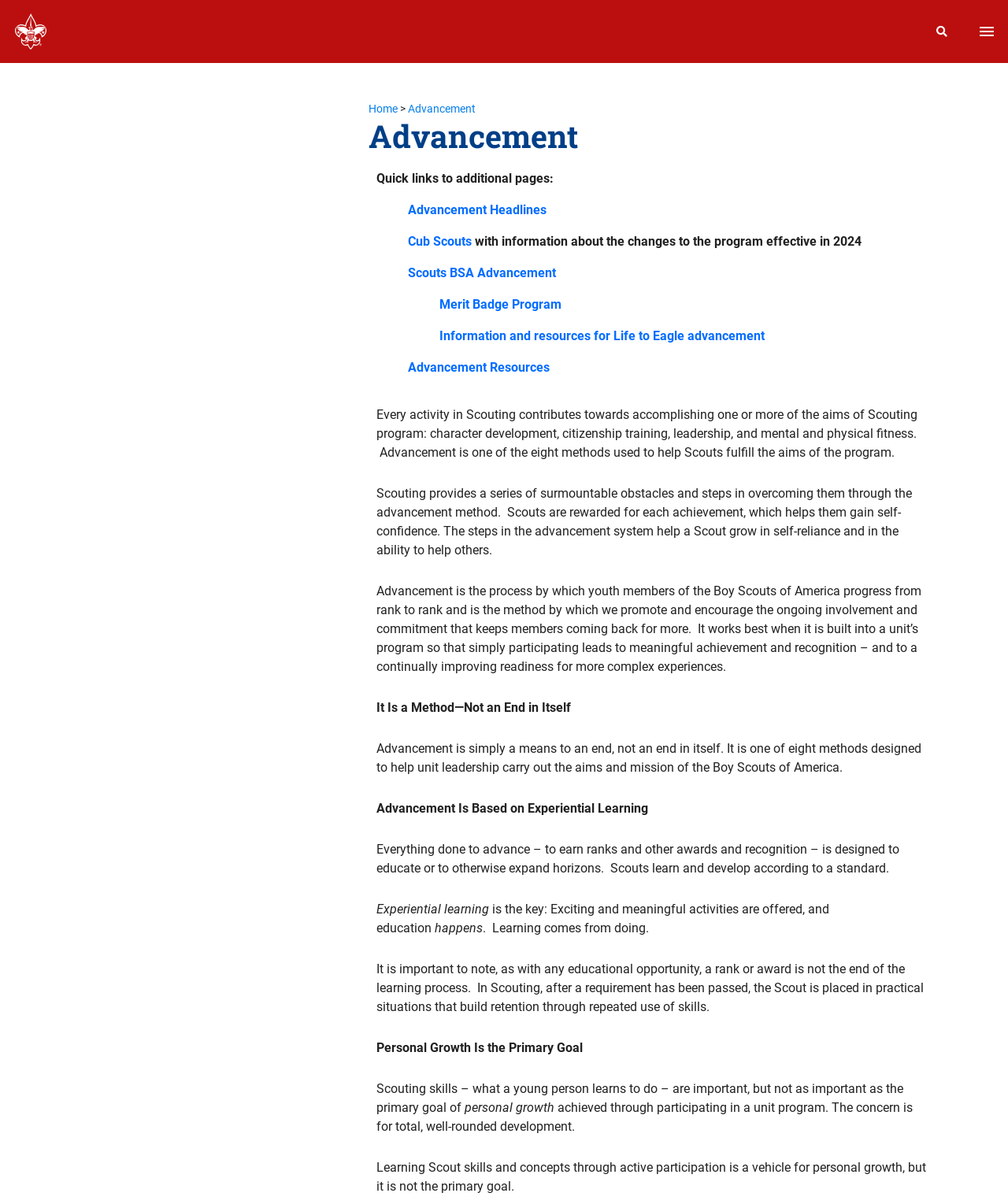Using the description: "Advancement", identify the bounding box of the corresponding UI element in the screenshot.

[0.404, 0.085, 0.472, 0.095]